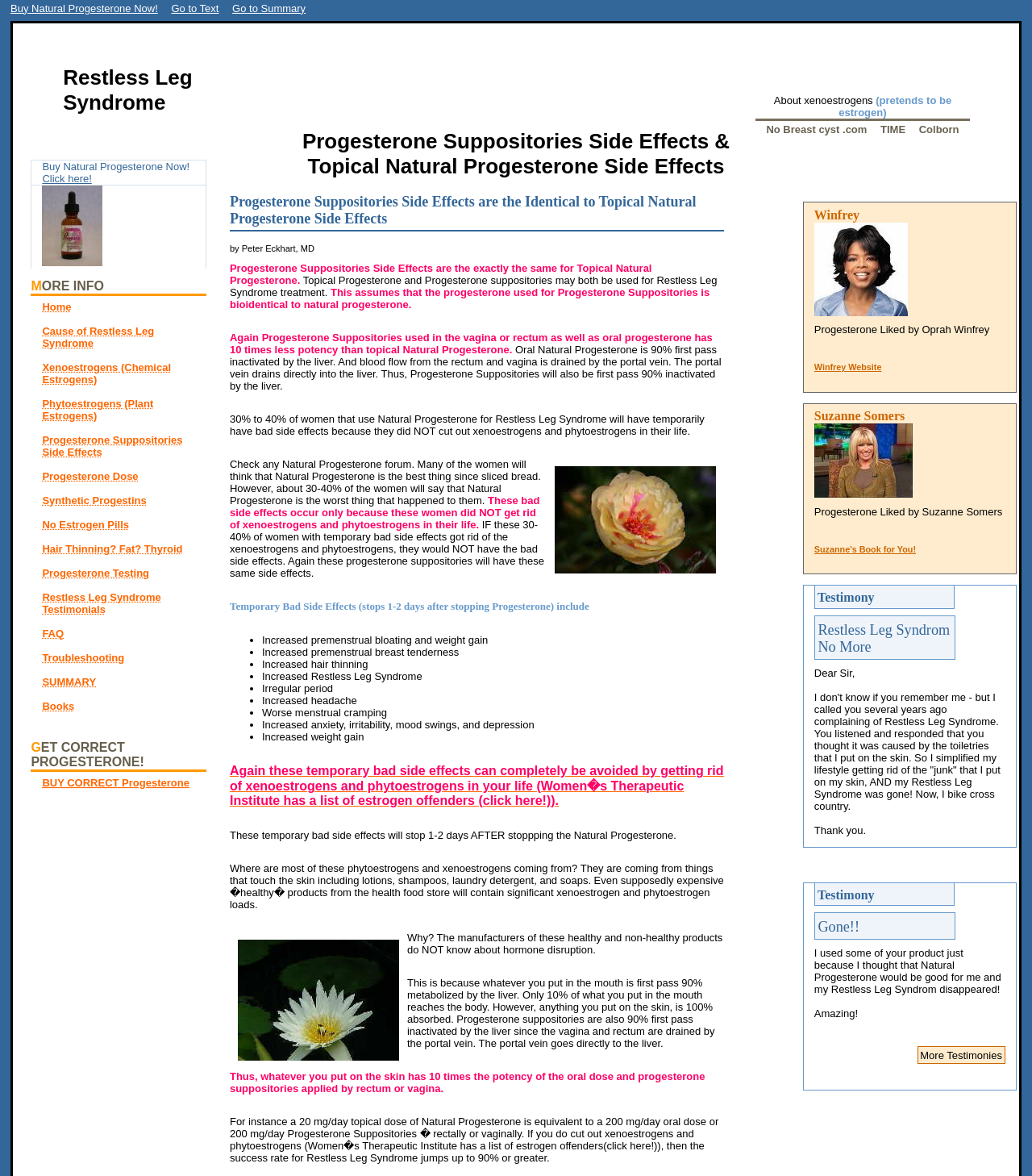What is the relationship between topical natural progesterone and progesterone suppositories?
Using the image, give a concise answer in the form of a single word or short phrase.

They have the same side effects